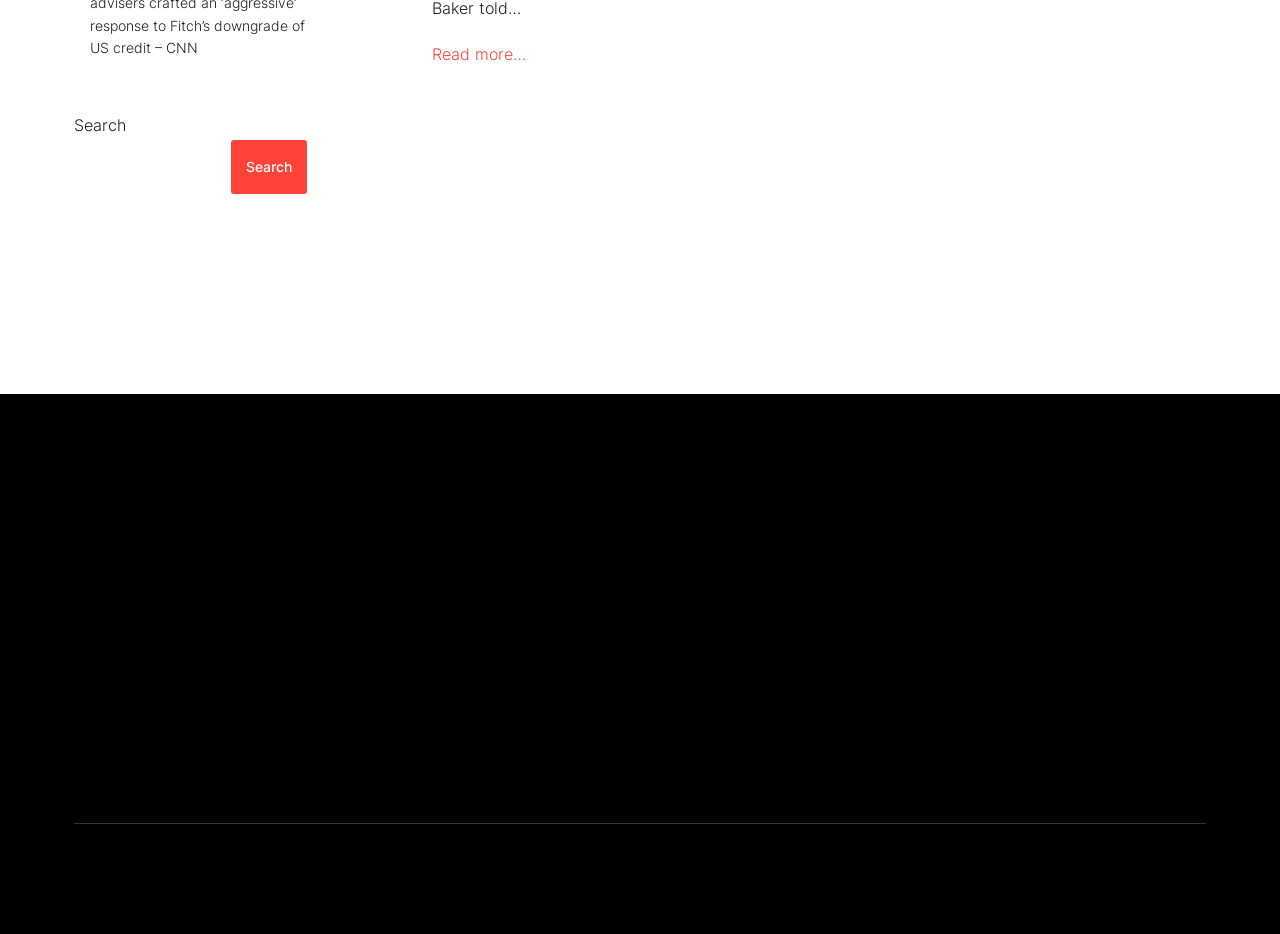Can you find the bounding box coordinates for the element that needs to be clicked to execute this instruction: "Read more about the company"? The coordinates should be given as four float numbers between 0 and 1, i.e., [left, top, right, bottom].

[0.337, 0.047, 0.411, 0.068]